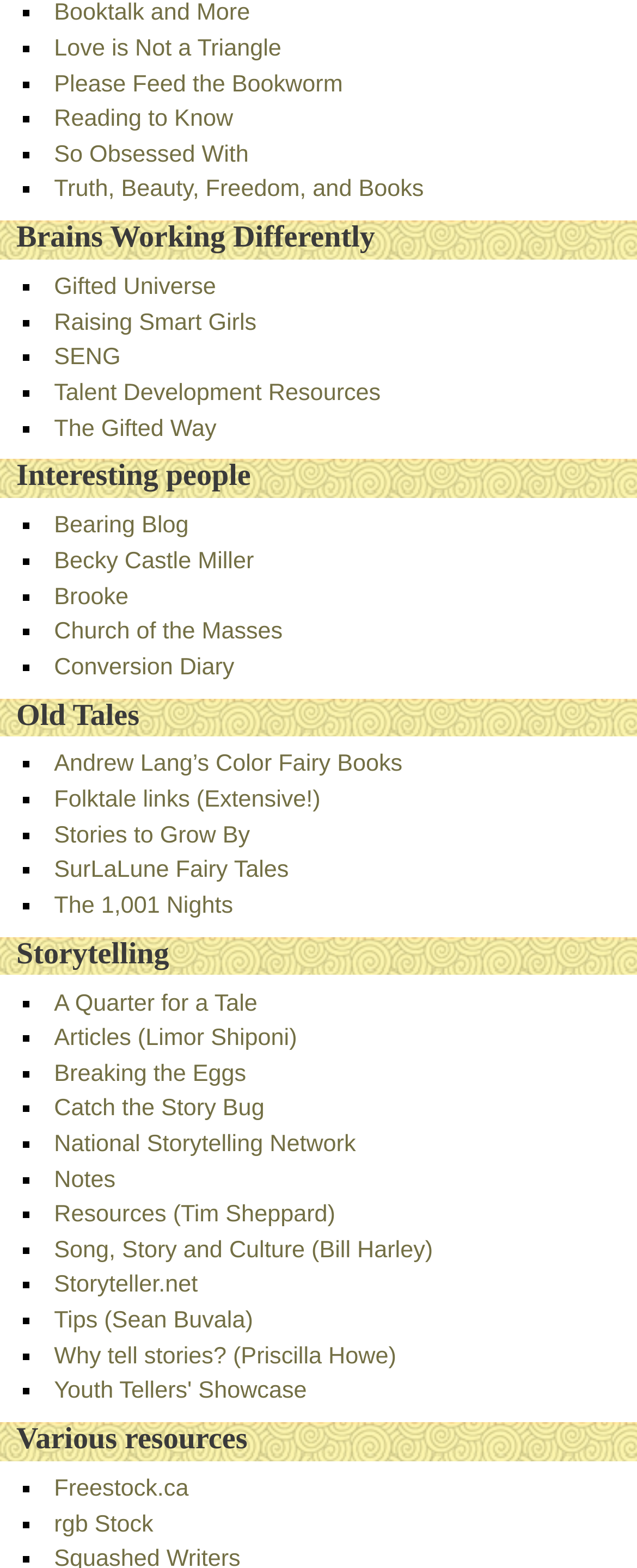Please specify the bounding box coordinates of the element that should be clicked to execute the given instruction: 'Check out 'Storyteller.net''. Ensure the coordinates are four float numbers between 0 and 1, expressed as [left, top, right, bottom].

[0.085, 0.812, 0.31, 0.828]